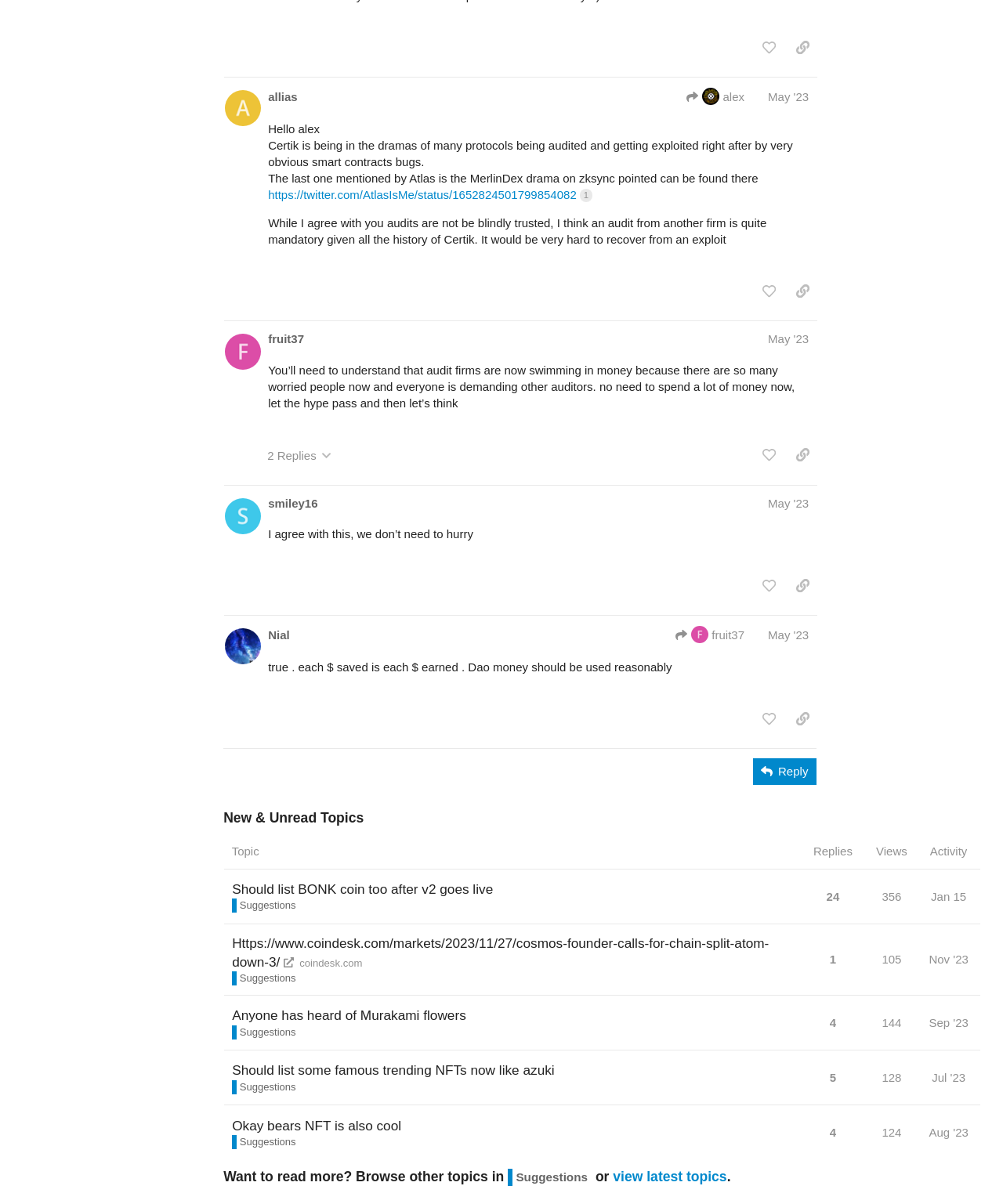Specify the bounding box coordinates of the area to click in order to execute this command: 'share a link to this post'. The coordinates should consist of four float numbers ranging from 0 to 1, and should be formatted as [left, top, right, bottom].

[0.786, 0.028, 0.815, 0.051]